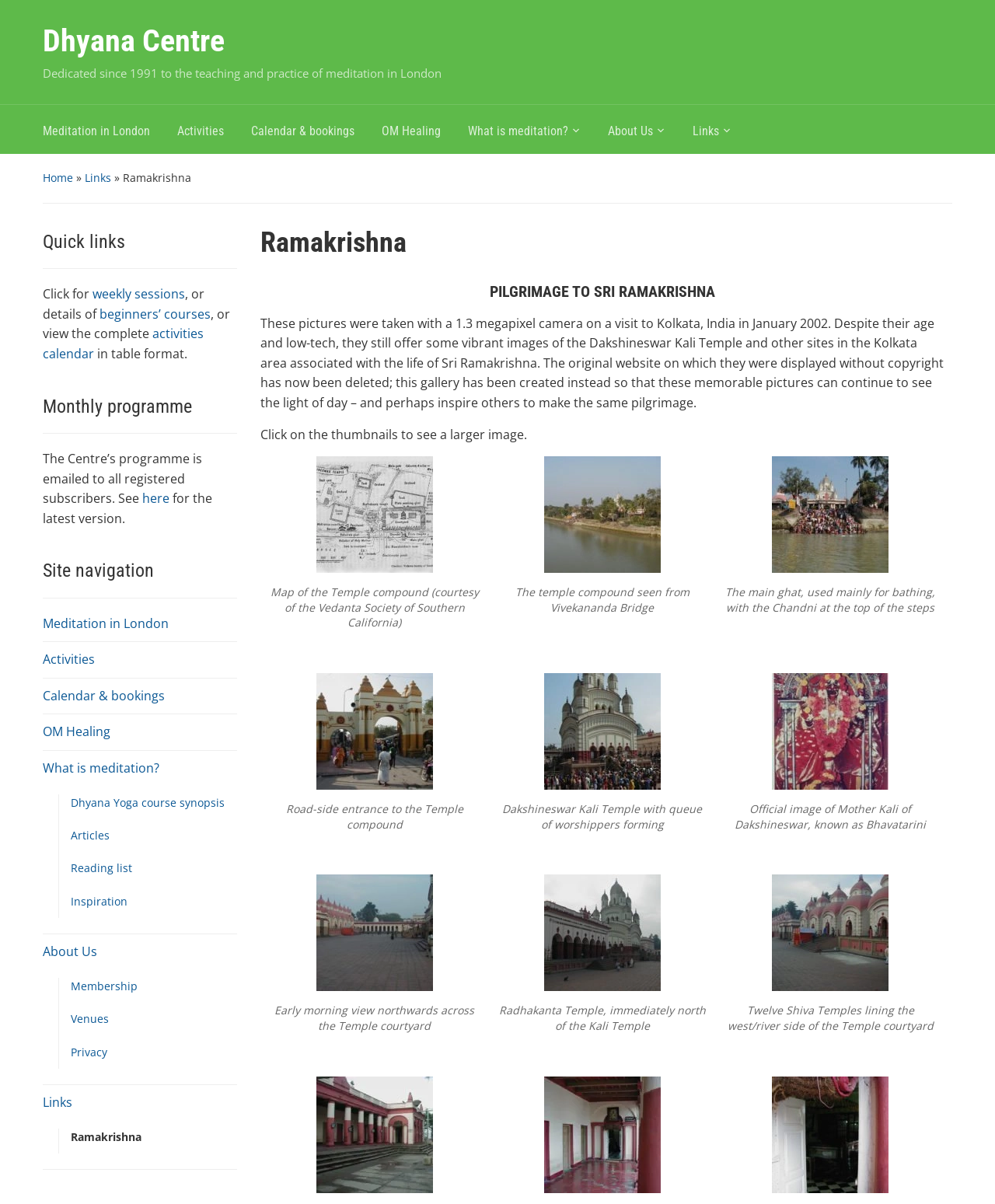Extract the bounding box coordinates for the HTML element that matches this description: "Links". The coordinates should be four float numbers between 0 and 1, i.e., [left, top, right, bottom].

[0.696, 0.097, 0.762, 0.128]